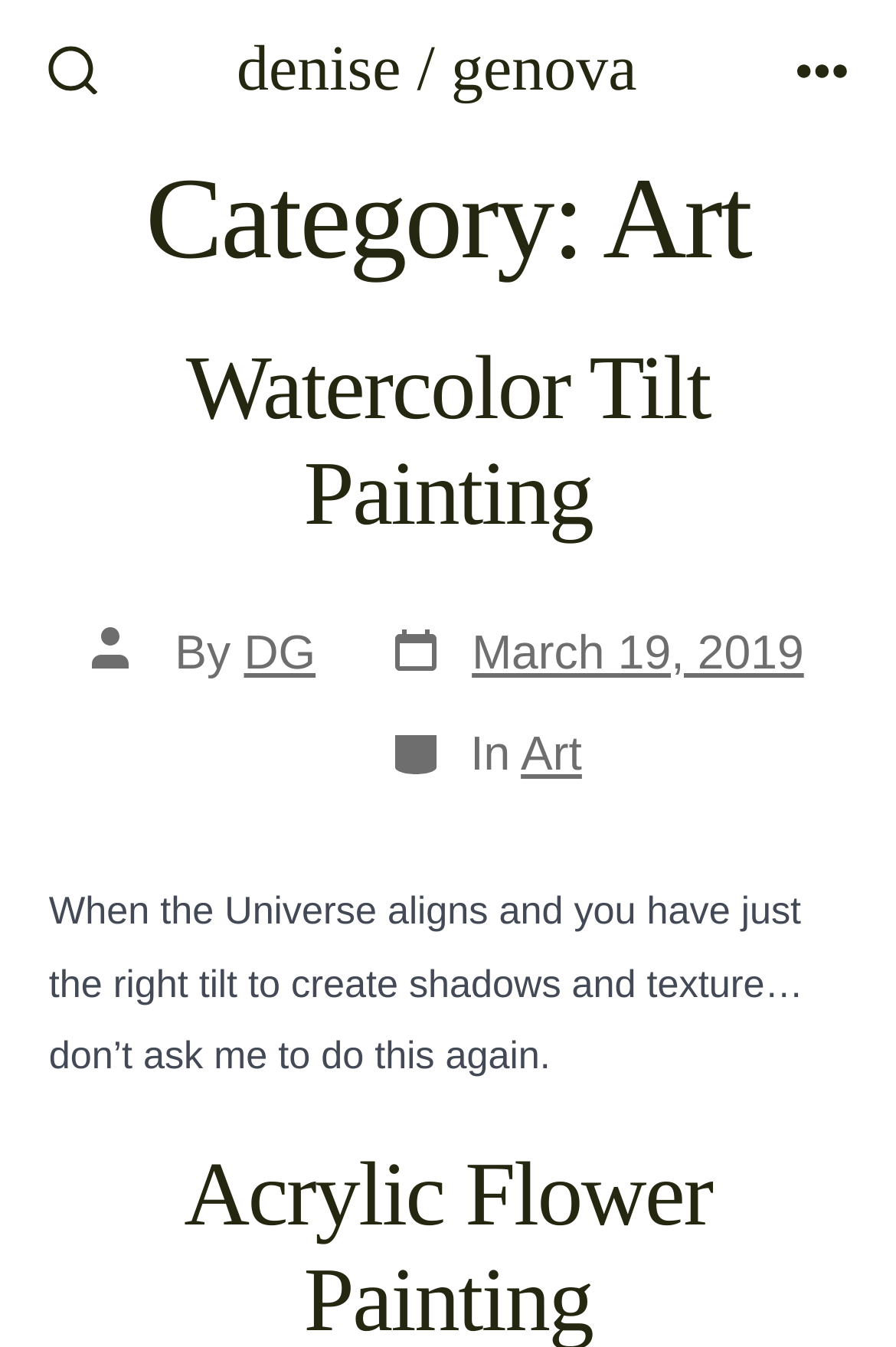Find the bounding box of the UI element described as follows: "denise / genova".

[0.264, 0.028, 0.711, 0.084]